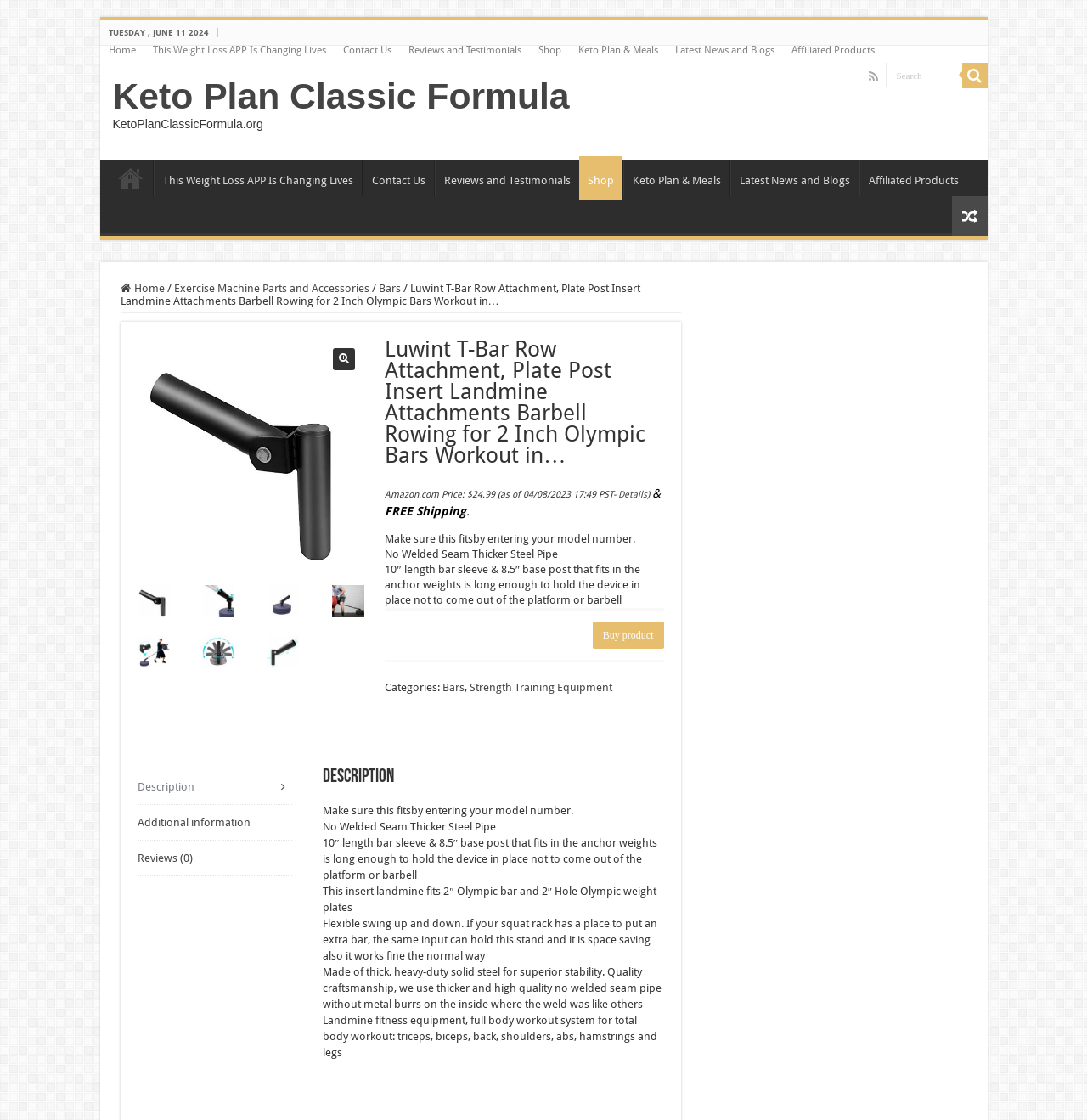Identify the bounding box coordinates of the region that needs to be clicked to carry out this instruction: "Click on the 'Buy product' button". Provide these coordinates as four float numbers ranging from 0 to 1, i.e., [left, top, right, bottom].

[0.545, 0.555, 0.611, 0.579]